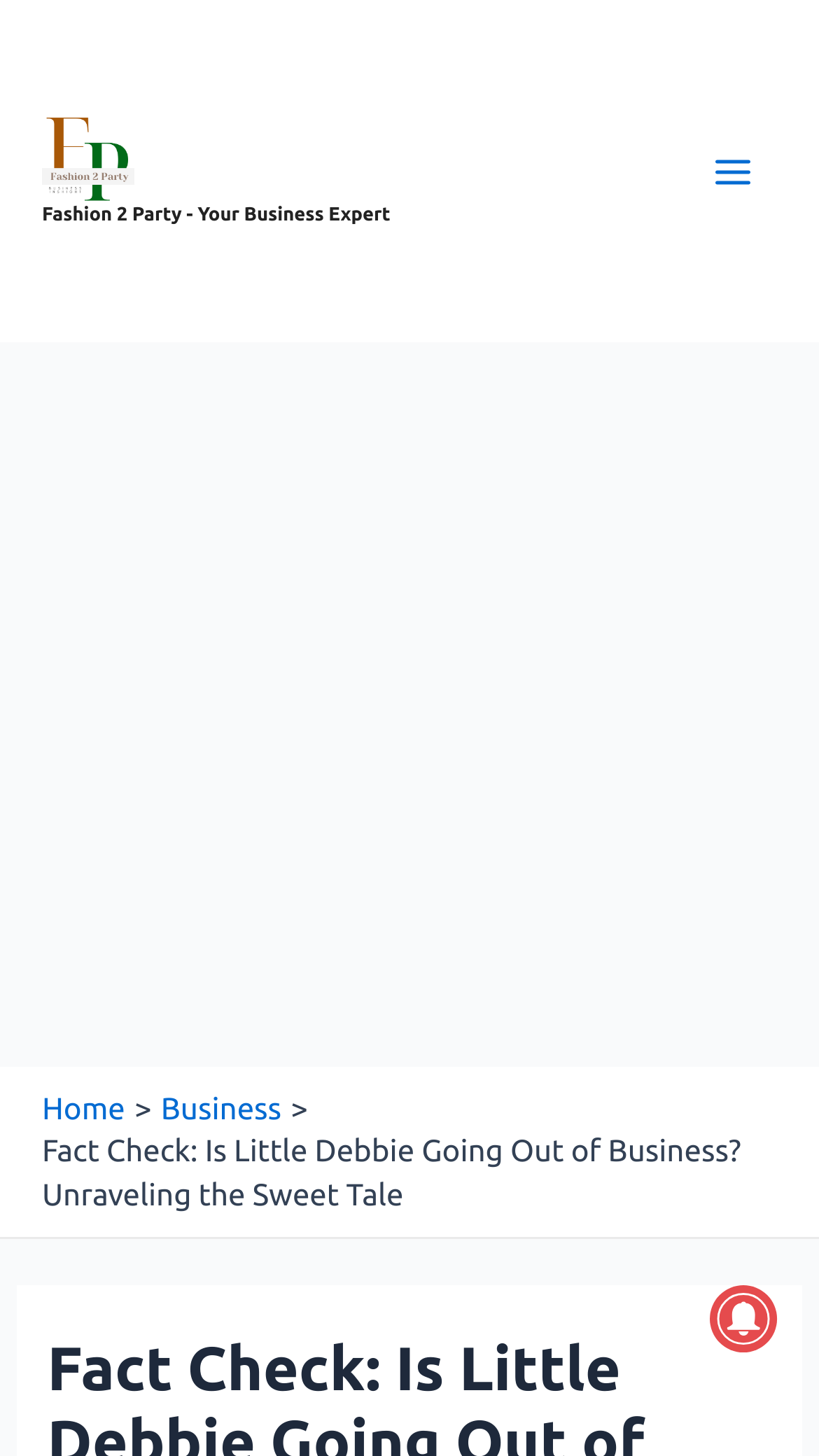Find and provide the bounding box coordinates for the UI element described here: "Business". The coordinates should be given as four float numbers between 0 and 1: [left, top, right, bottom].

[0.196, 0.749, 0.344, 0.773]